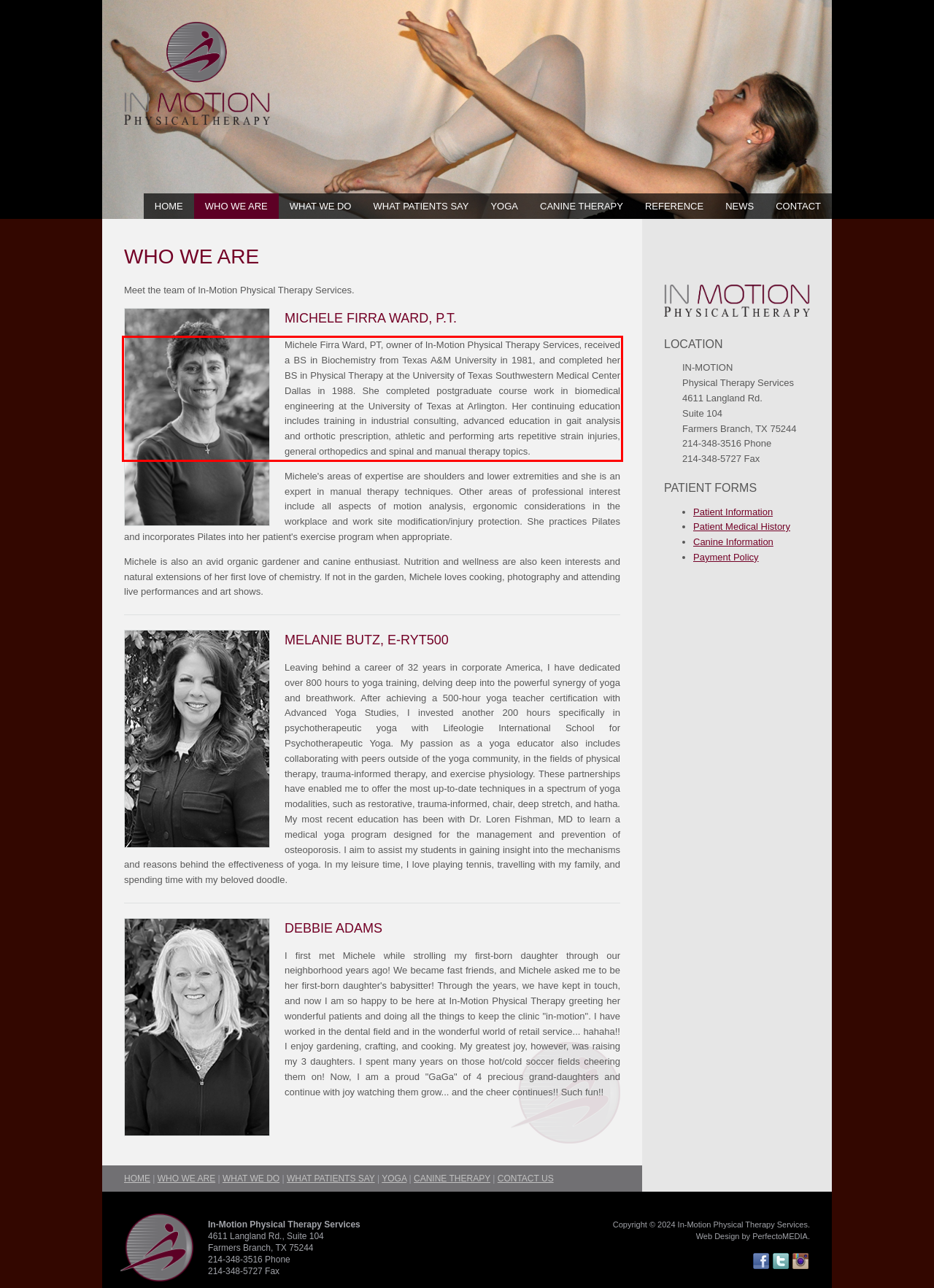Please look at the screenshot provided and find the red bounding box. Extract the text content contained within this bounding box.

Michele Firra Ward, PT, owner of In-Motion Physical Therapy Services, received a BS in Biochemistry from Texas A&M University in 1981, and completed her BS in Physical Therapy at the University of Texas Southwestern Medical Center Dallas in 1988. She completed postgraduate course work in biomedical engineering at the University of Texas at Arlington. Her continuing education includes training in industrial consulting, advanced education in gait analysis and orthotic prescription, athletic and performing arts repetitive strain injuries, general orthopedics and spinal and manual therapy topics.